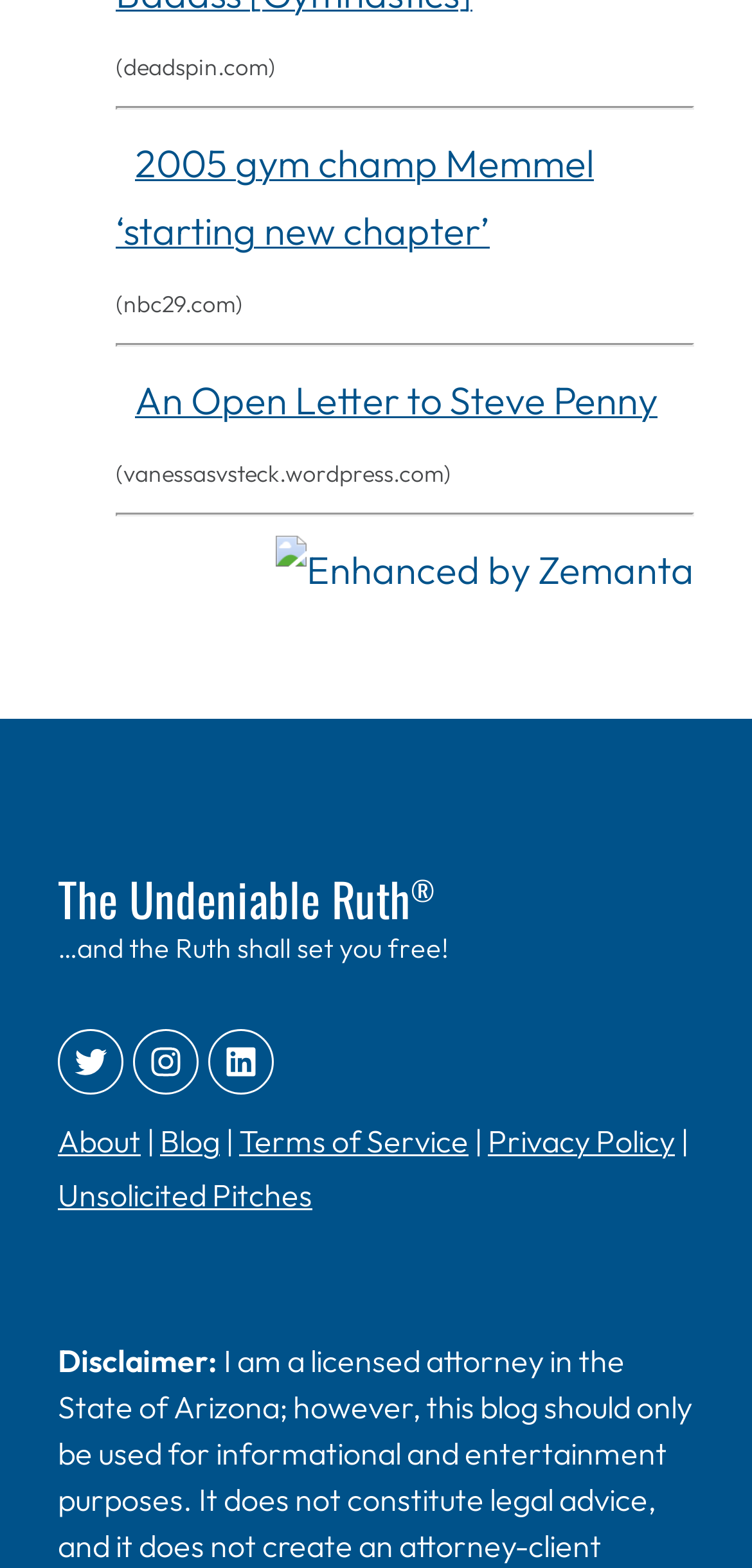Please specify the bounding box coordinates of the region to click in order to perform the following instruction: "visit the 2005 gym champ Memmel article".

[0.154, 0.083, 0.923, 0.169]